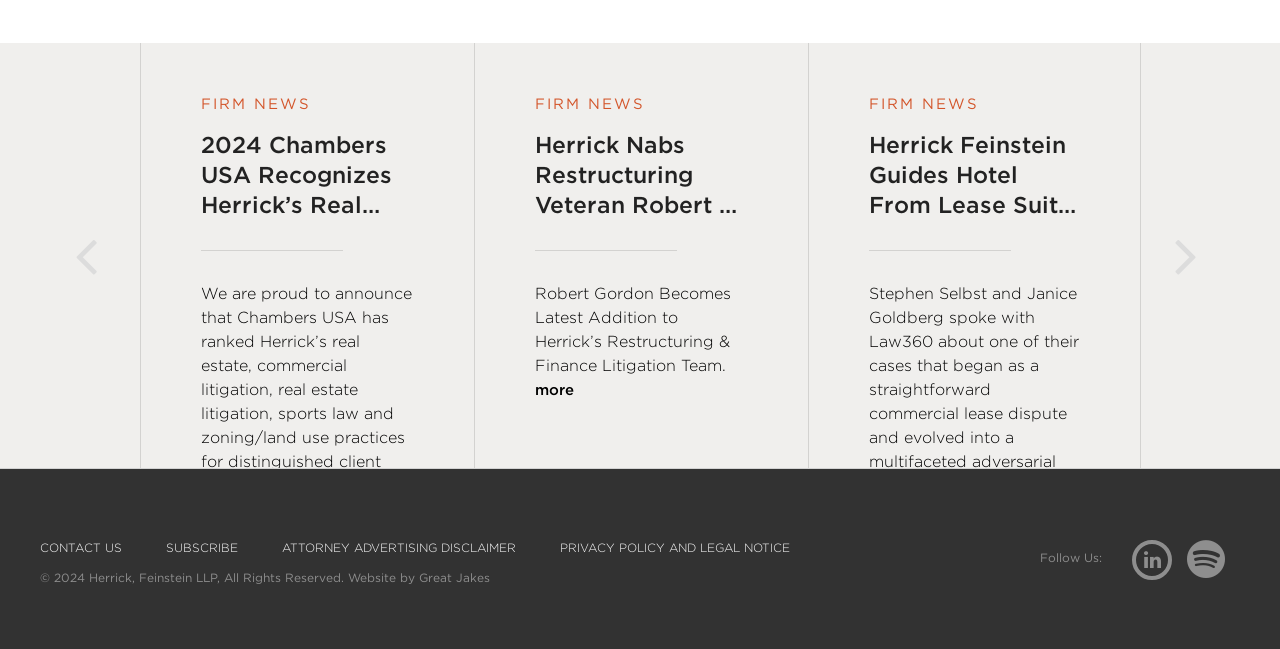What is the name of the company that designed the website?
Please ensure your answer is as detailed and informative as possible.

I found the link element with the text 'Great Jakes' and checked its context. It appears to be a credit for the website design, suggesting that Great Jakes is the company that designed the website.